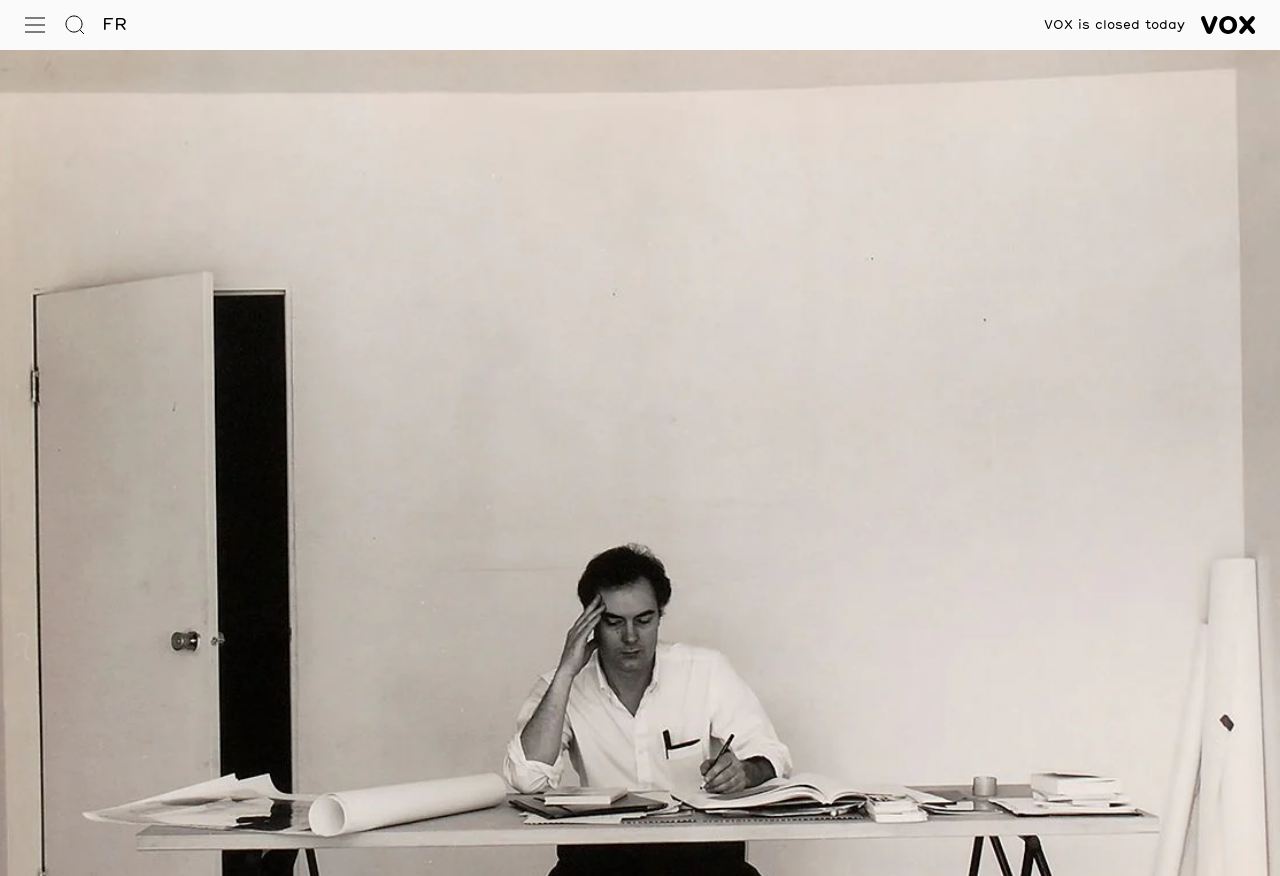What is the purpose of the button on the top left corner?
Respond with a short answer, either a single word or a phrase, based on the image.

Open Menu